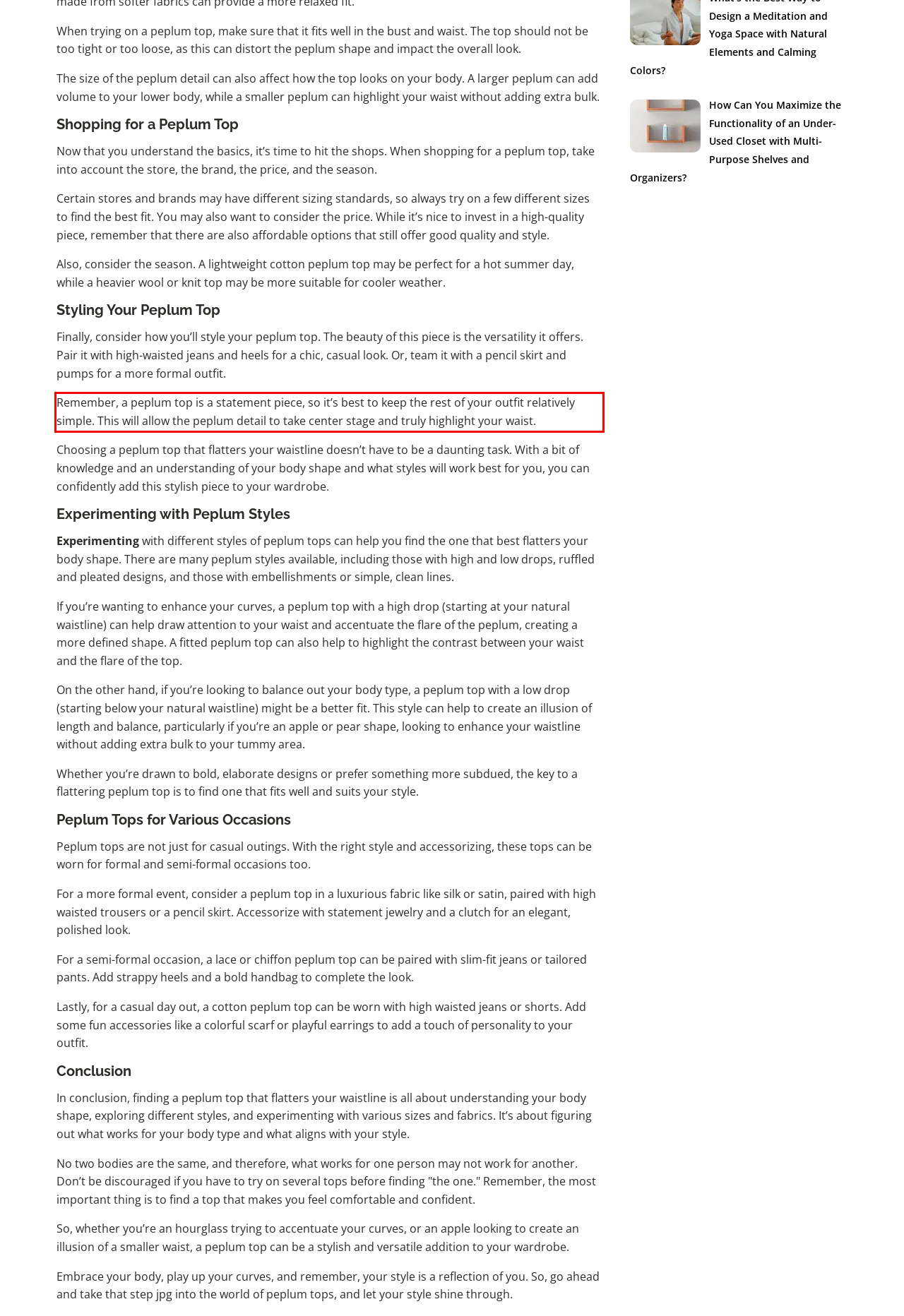Using the provided webpage screenshot, identify and read the text within the red rectangle bounding box.

Remember, a peplum top is a statement piece, so it’s best to keep the rest of your outfit relatively simple. This will allow the peplum detail to take center stage and truly highlight your waist.